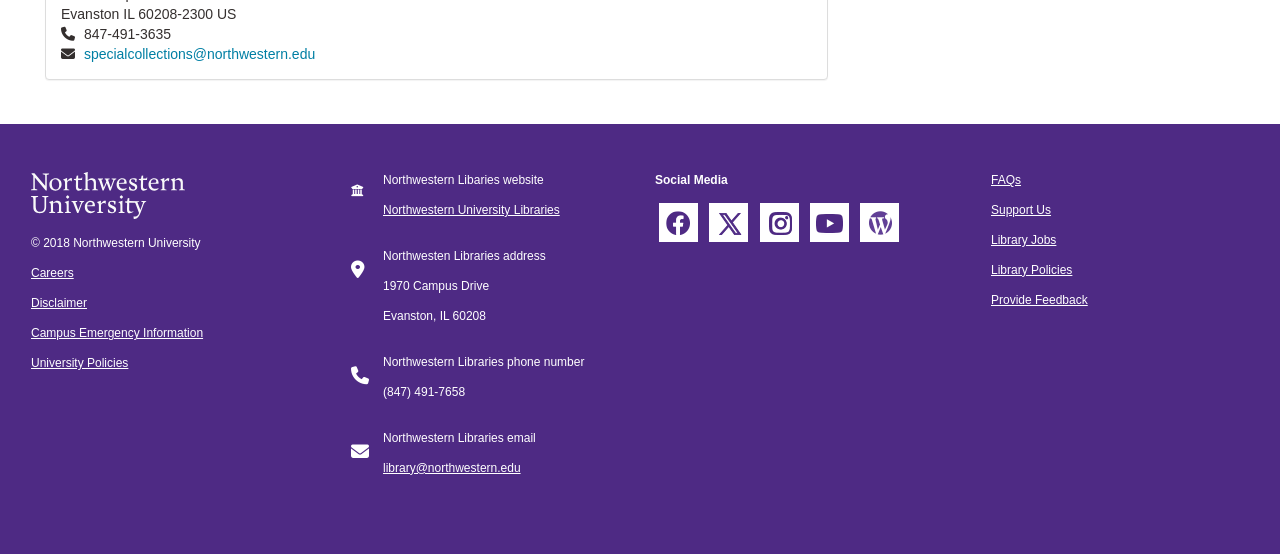Respond to the following question using a concise word or phrase: 
What social media platforms are available on this webpage?

Multiple